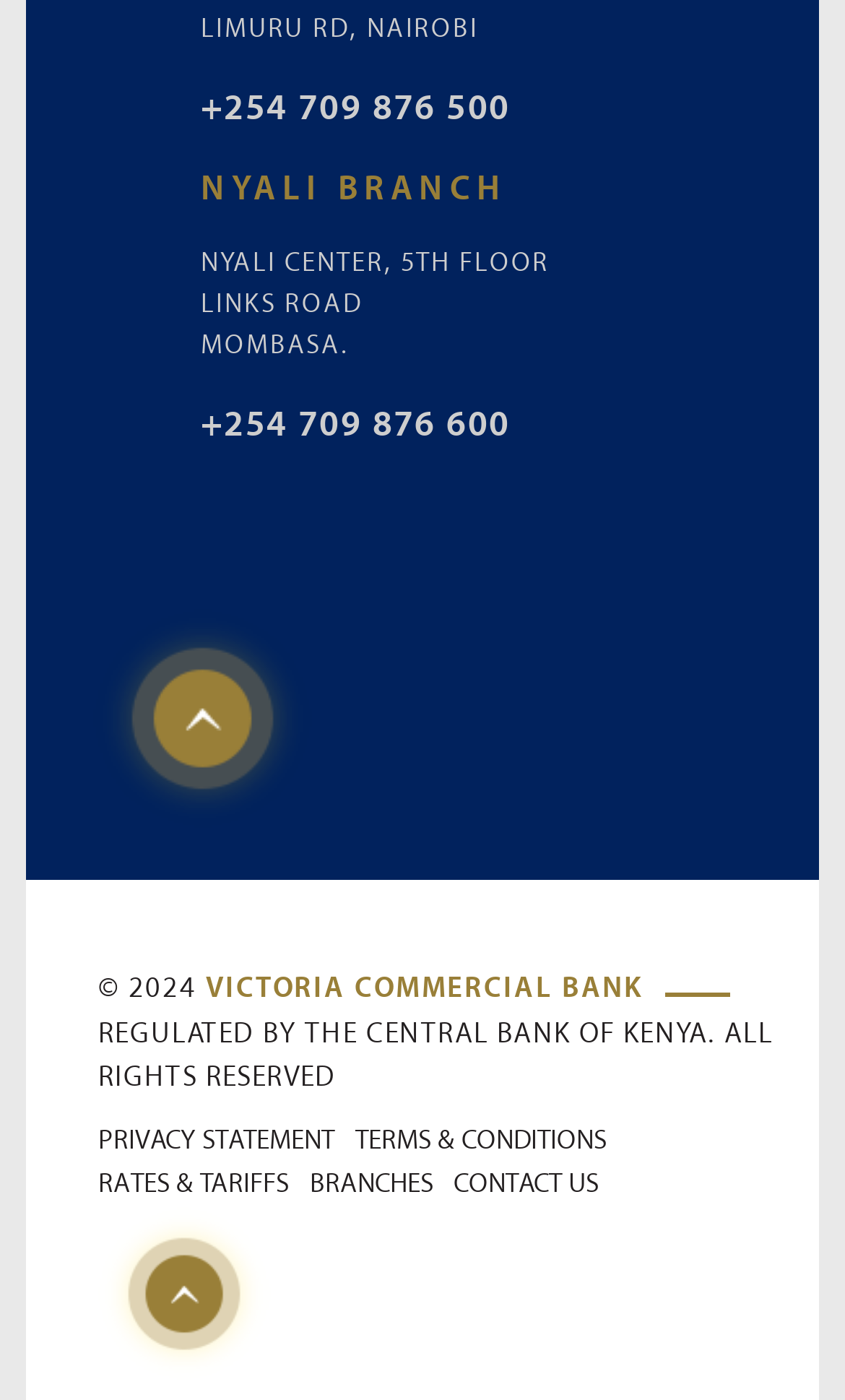Please examine the image and answer the question with a detailed explanation:
What is the phone number of Nyali branch?

I searched for the phone number associated with the Nyali branch. I found the static text element '+254 709 876 600' which is located near the address information of the Nyali branch, indicating that it is the phone number of that branch.